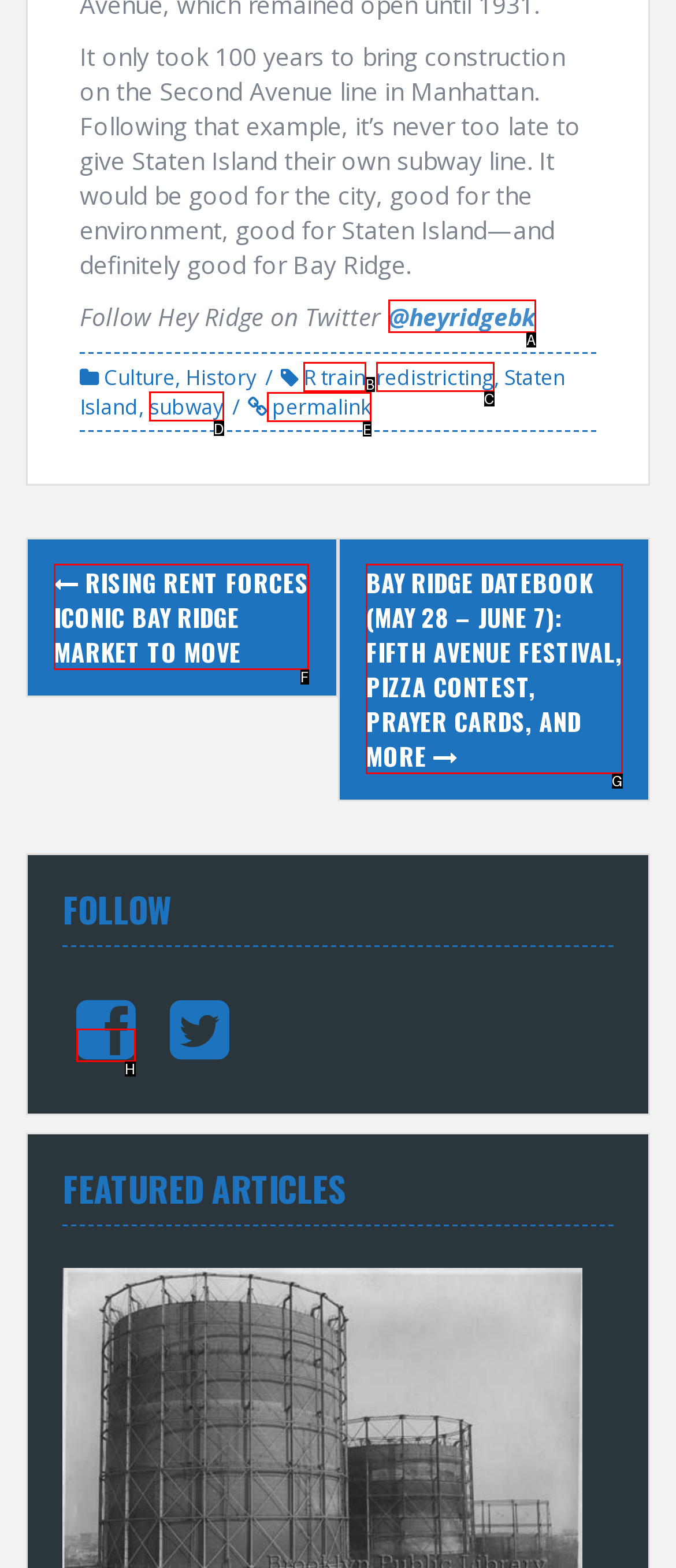Select the correct UI element to click for this task: Click on 'Articles (Definite, Indefinite)'.
Answer using the letter from the provided options.

None